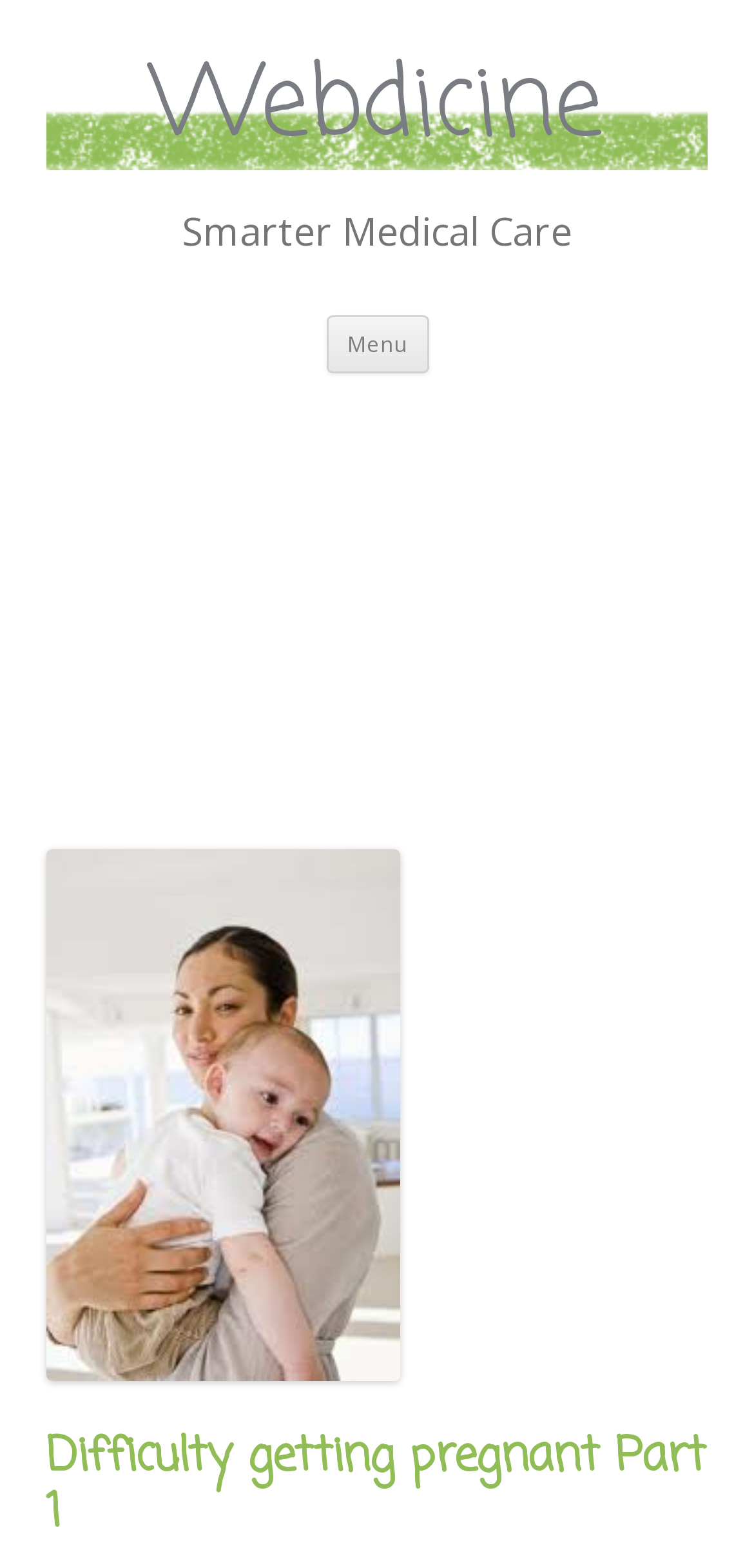What is the topic of the article on the page?
Craft a detailed and extensive response to the question.

The topic of the article on the page can be inferred from the heading element 'Difficulty getting pregnant Part 1' and the content of the page, which suggests that the article is about infertility or difficulty getting pregnant.